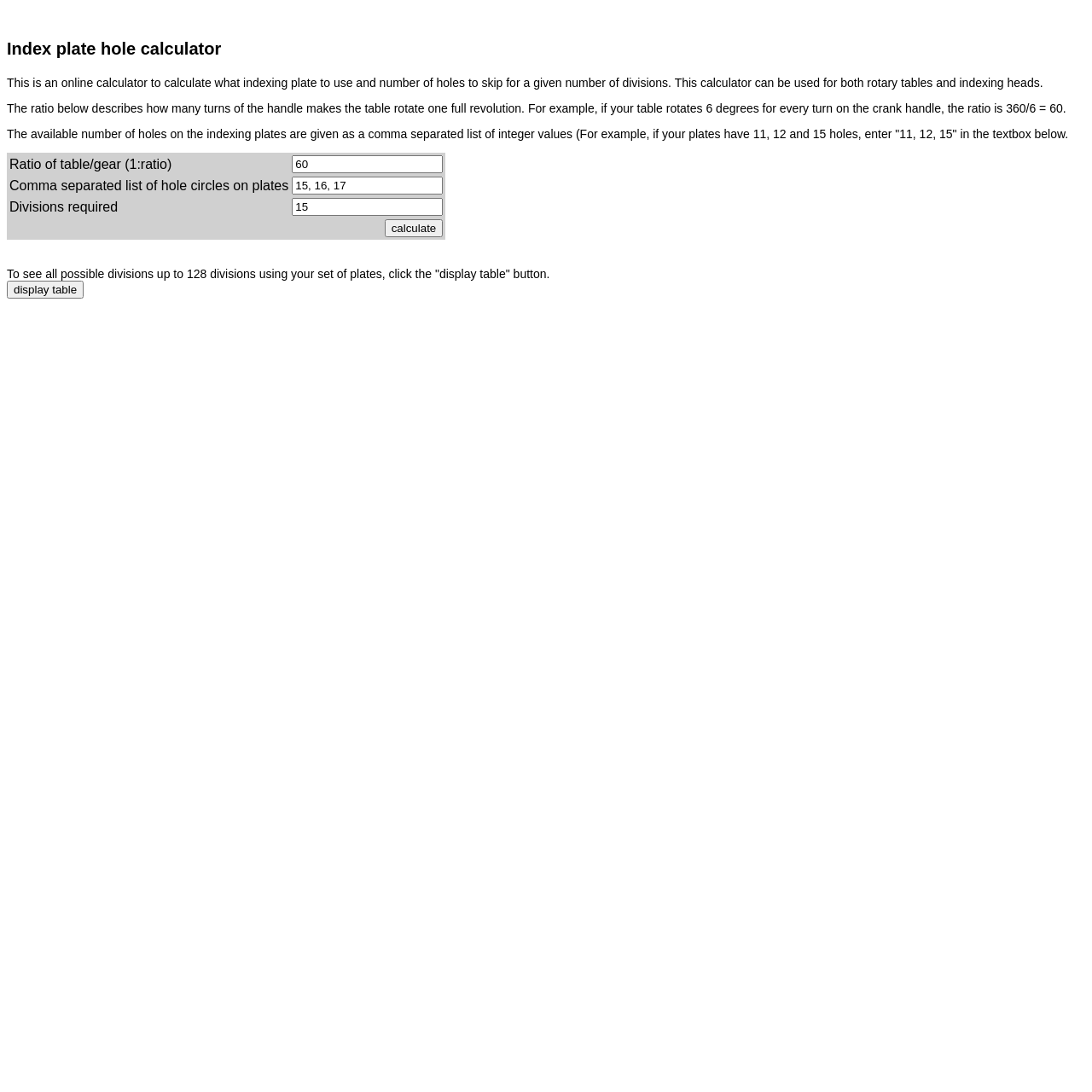Given the description Lentsoe la Sechaba, predict the bounding box coordinates of the UI element. Ensure the coordinates are in the format (top-left x, top-left y, bottom-right x, bottom-right y) and all values are between 0 and 1.

None